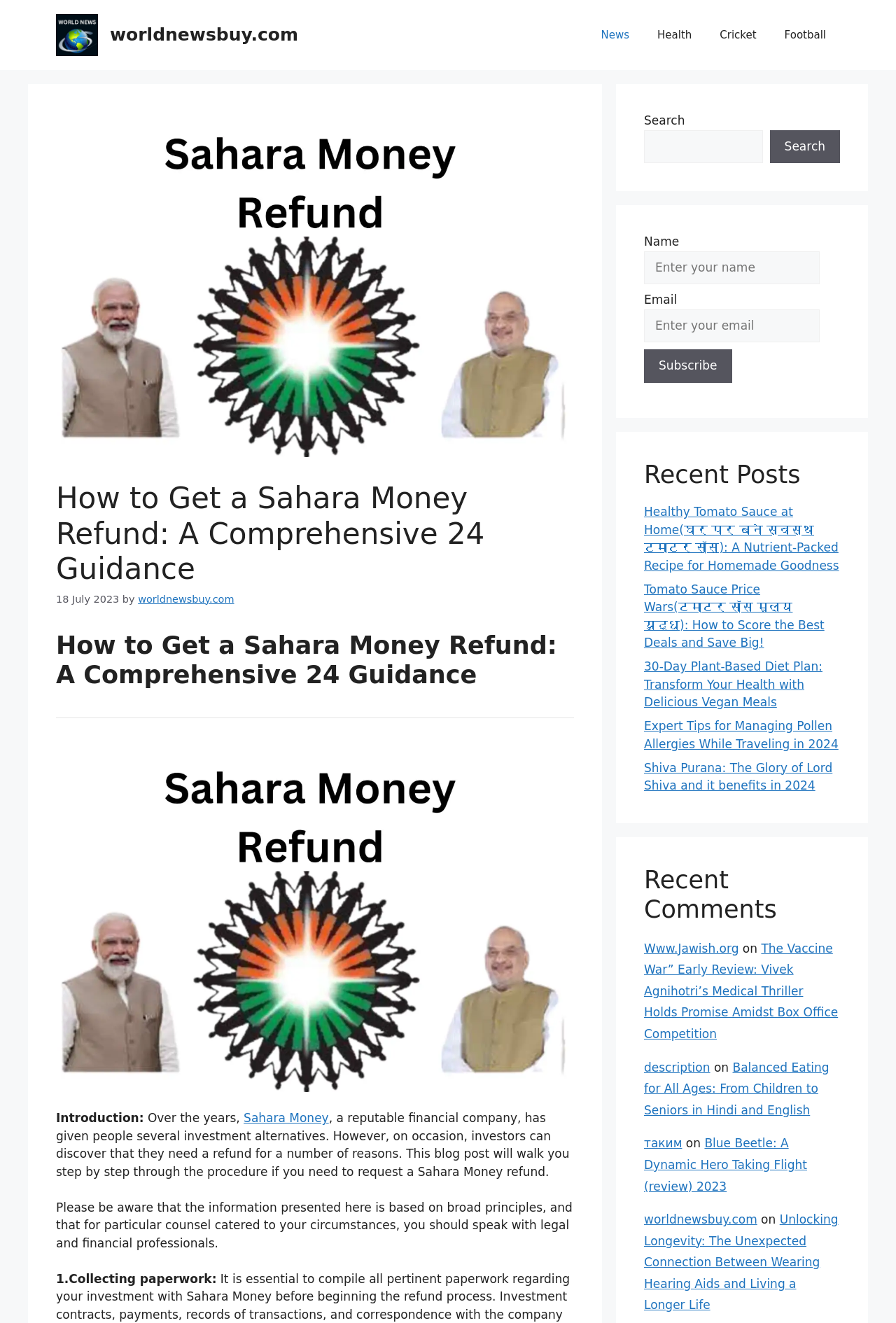Find the bounding box coordinates of the element I should click to carry out the following instruction: "Share on Facebook".

None